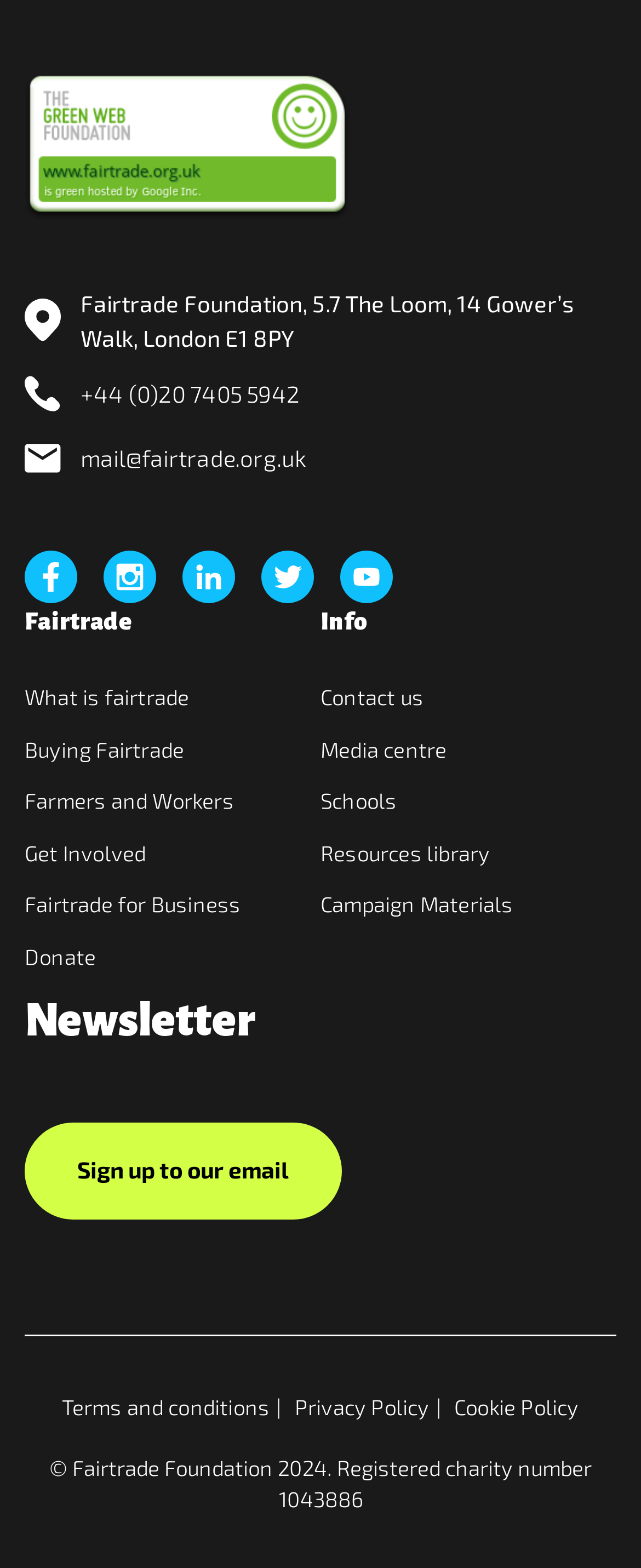Locate the bounding box coordinates of the area to click to fulfill this instruction: "Send an email to Fairtrade Foundation". The bounding box should be presented as four float numbers between 0 and 1, in the order [left, top, right, bottom].

[0.038, 0.276, 0.478, 0.308]